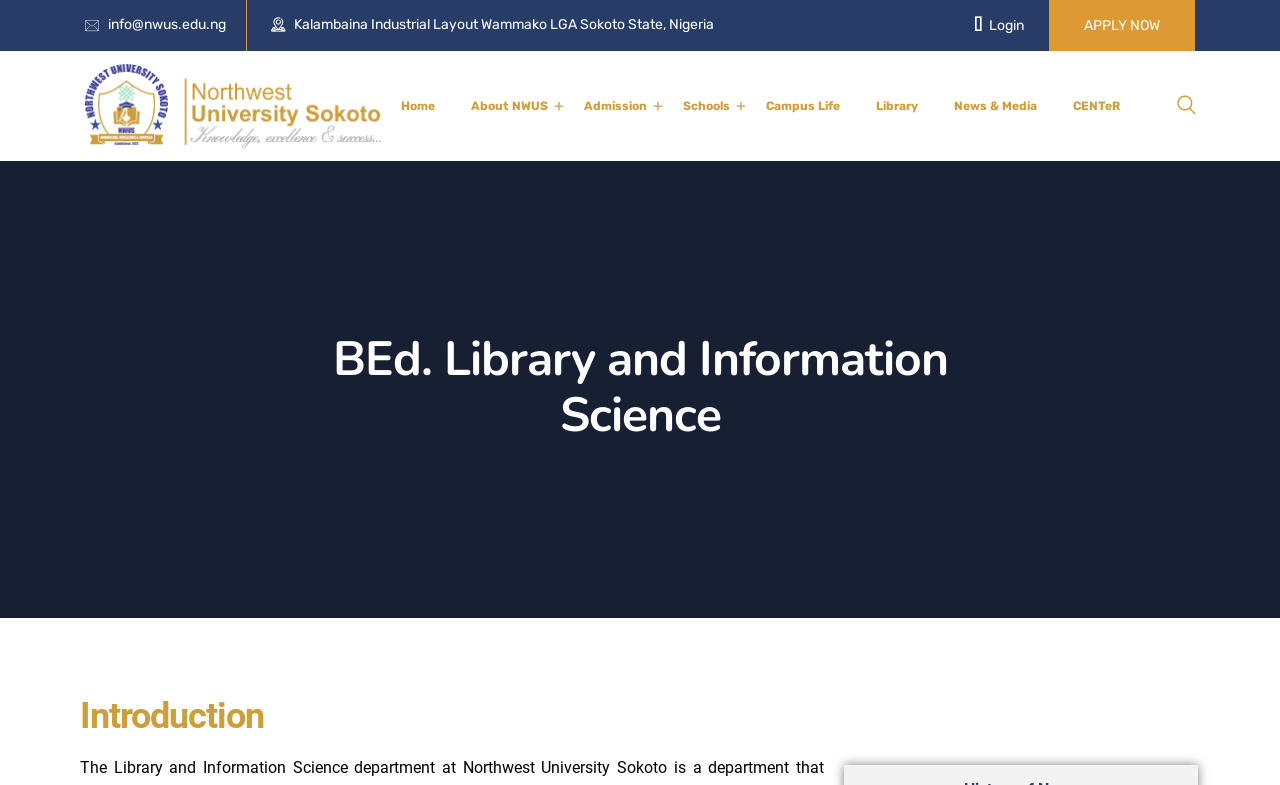What is the email address of the university?
Answer the question with detailed information derived from the image.

I found the email address by looking at the top section of the webpage, where the contact information is usually displayed. The email address is written in plain text as 'info@nwus.edu.ng'.